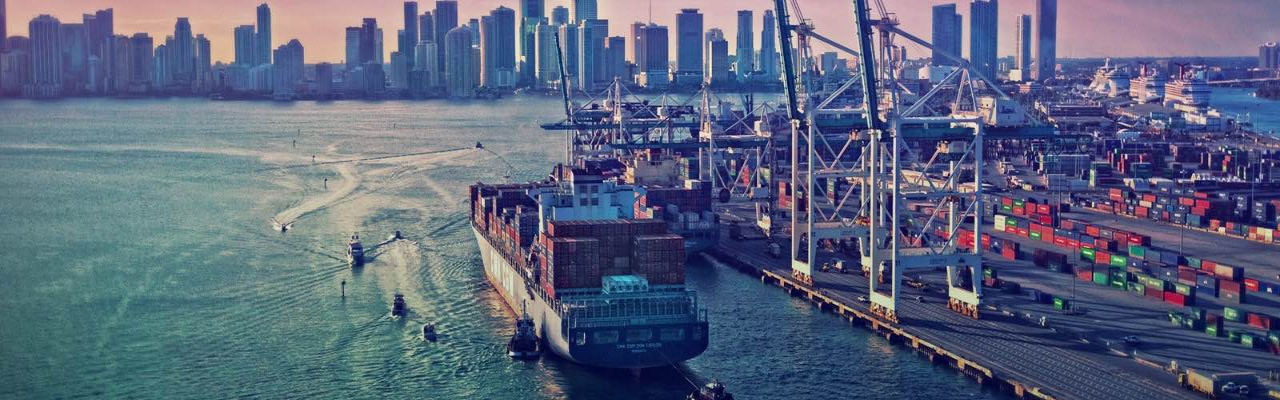Create a detailed narrative for the image.

The image captures a picturesque view of a busy port, showcasing a large cargo ship navigating through the water. The ship is laden with colorful shipping containers, a testament to the vibrant trade activities occurring at the harbor. In the background, the skyline of a city rises, featuring tall buildings that reflect the sunset glow, creating a striking contrast against the water. Cranes stand majestically at the port, indicating ongoing loading and unloading operations of merchandise, while smaller boats can be seen maneuvering in the harbor, adding a dynamic element to the bustling scene. This image illustrates the blend of industrial activity and urban life, highlighting the pivotal role such ports play in global commerce.